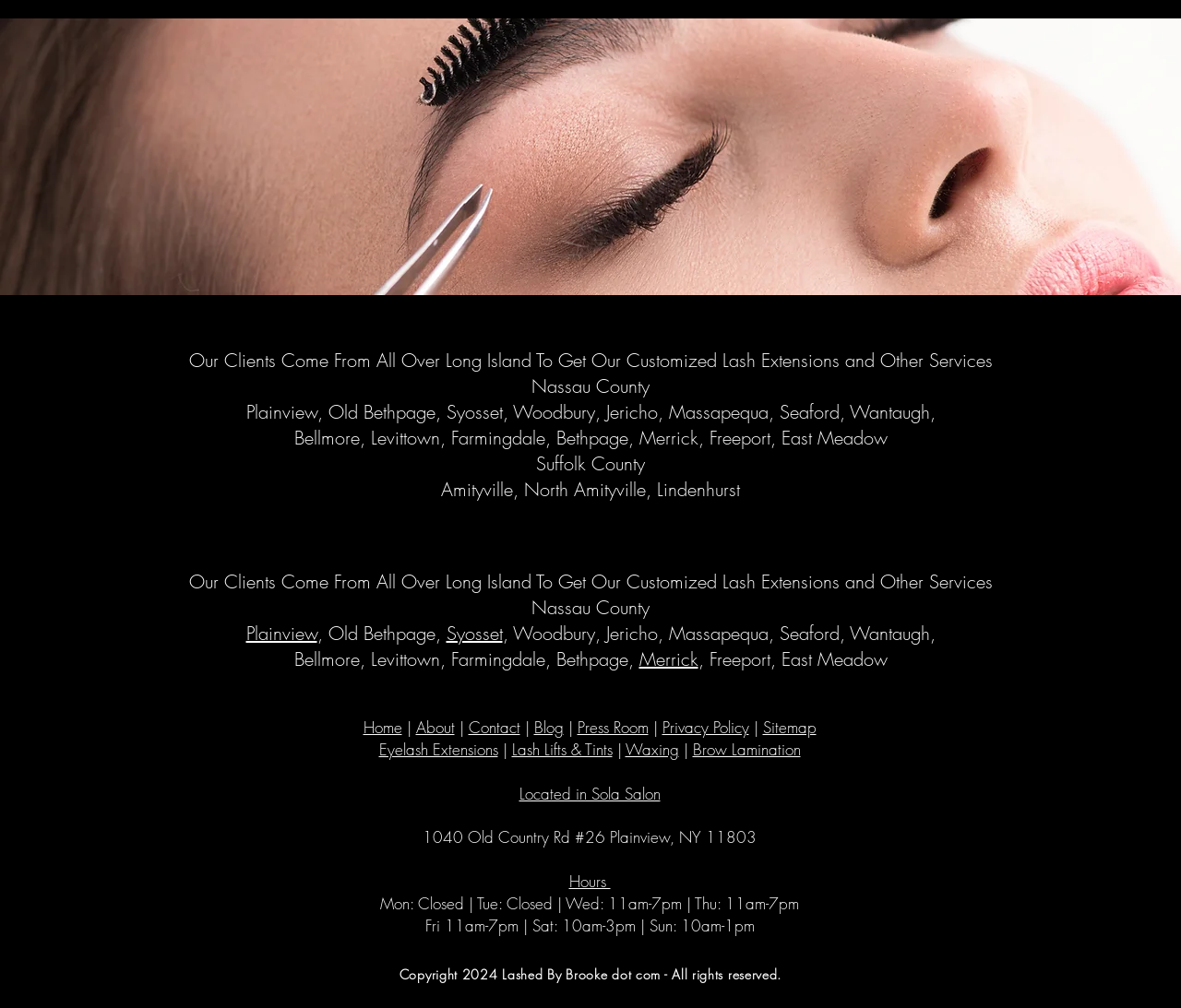Determine the bounding box coordinates of the section I need to click to execute the following instruction: "Click on the 'Divorce' category". Provide the coordinates as four float numbers between 0 and 1, i.e., [left, top, right, bottom].

None